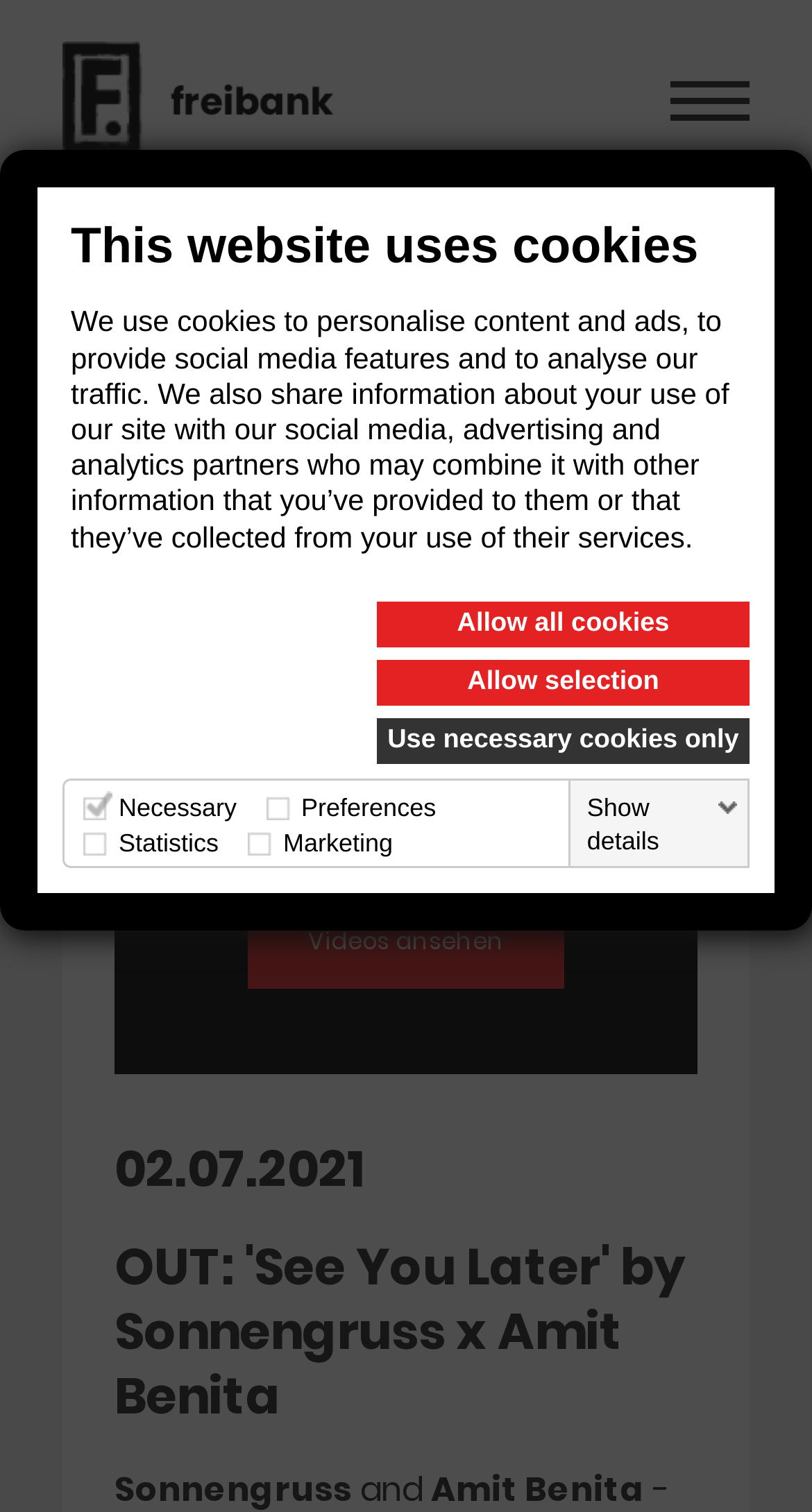Summarize the contents and layout of the webpage in detail.

The webpage appears to be a music publishing website, specifically promoting the single "See You Later" by Sonnengruss and Amit Benita. At the top, there is a dialog box with a heading "This website uses cookies" and a description of how cookies are used on the site. Below this, there are three links to manage cookie preferences: "Allow all cookies", "Allow selection", and "Use necessary cookies only". 

To the right of the cookie dialog, there is a table with four columns labeled "Necessary", "Preferences", "Statistics", and "Marketing", each with a checkbox and a brief description of the type of cookies. 

Below the cookie management section, there is a heading "NEWS" and a link to "On Tour" information. 

The main content of the page is an iframe, likely containing a video, with a button to "Videos ansehen" (watch videos) and a link to the website's privacy policy. 

Above the iframe, there is a time stamp "02.07.2021" and a heading "OUT: 'See You Later' by Sonnengruss x Amit Benita", which is also the title of the webpage. 

At the bottom right of the page, there is a link to Spotify.